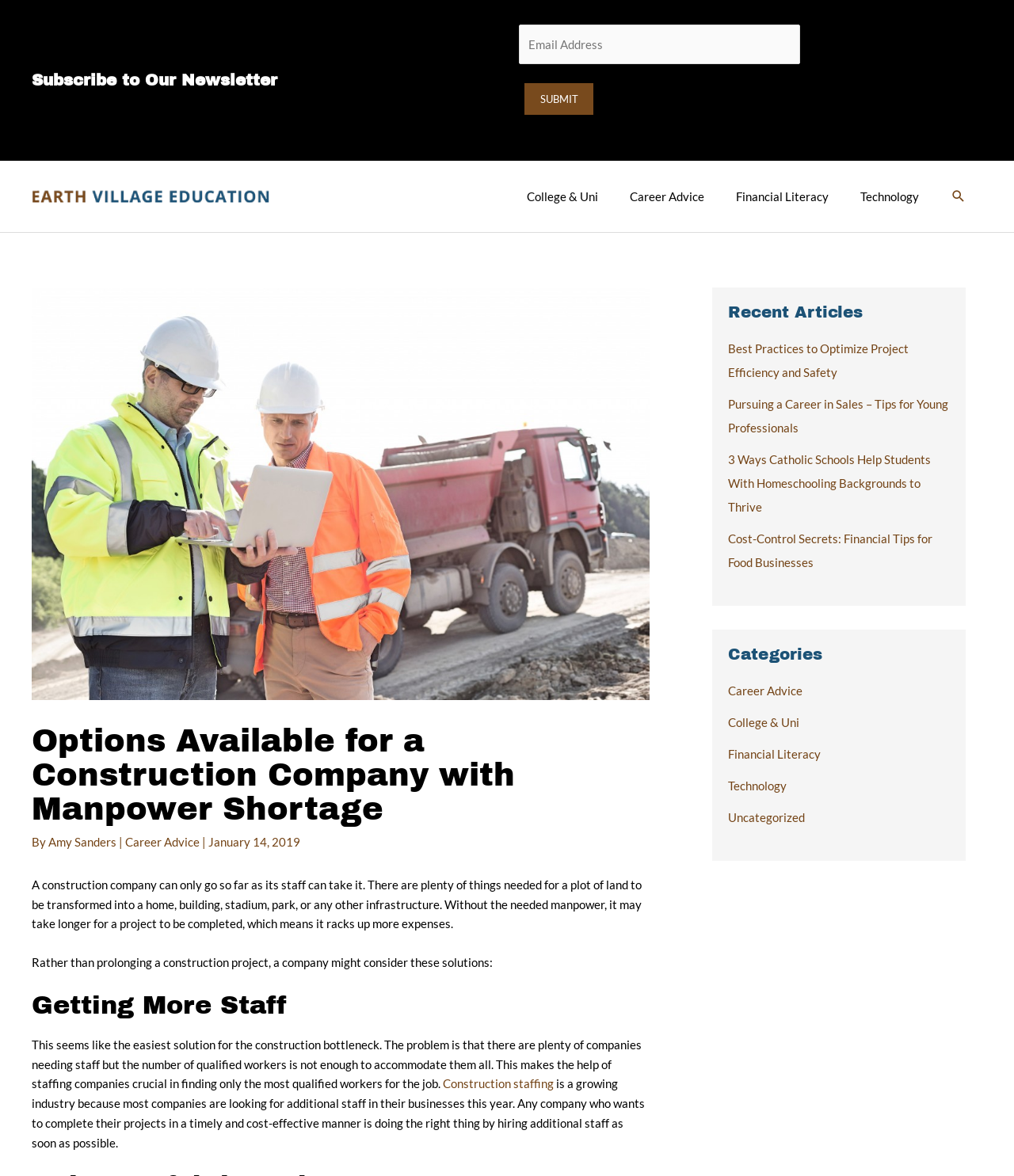Specify the bounding box coordinates of the area to click in order to execute this command: 'View recent articles'. The coordinates should consist of four float numbers ranging from 0 to 1, and should be formatted as [left, top, right, bottom].

[0.718, 0.258, 0.937, 0.272]